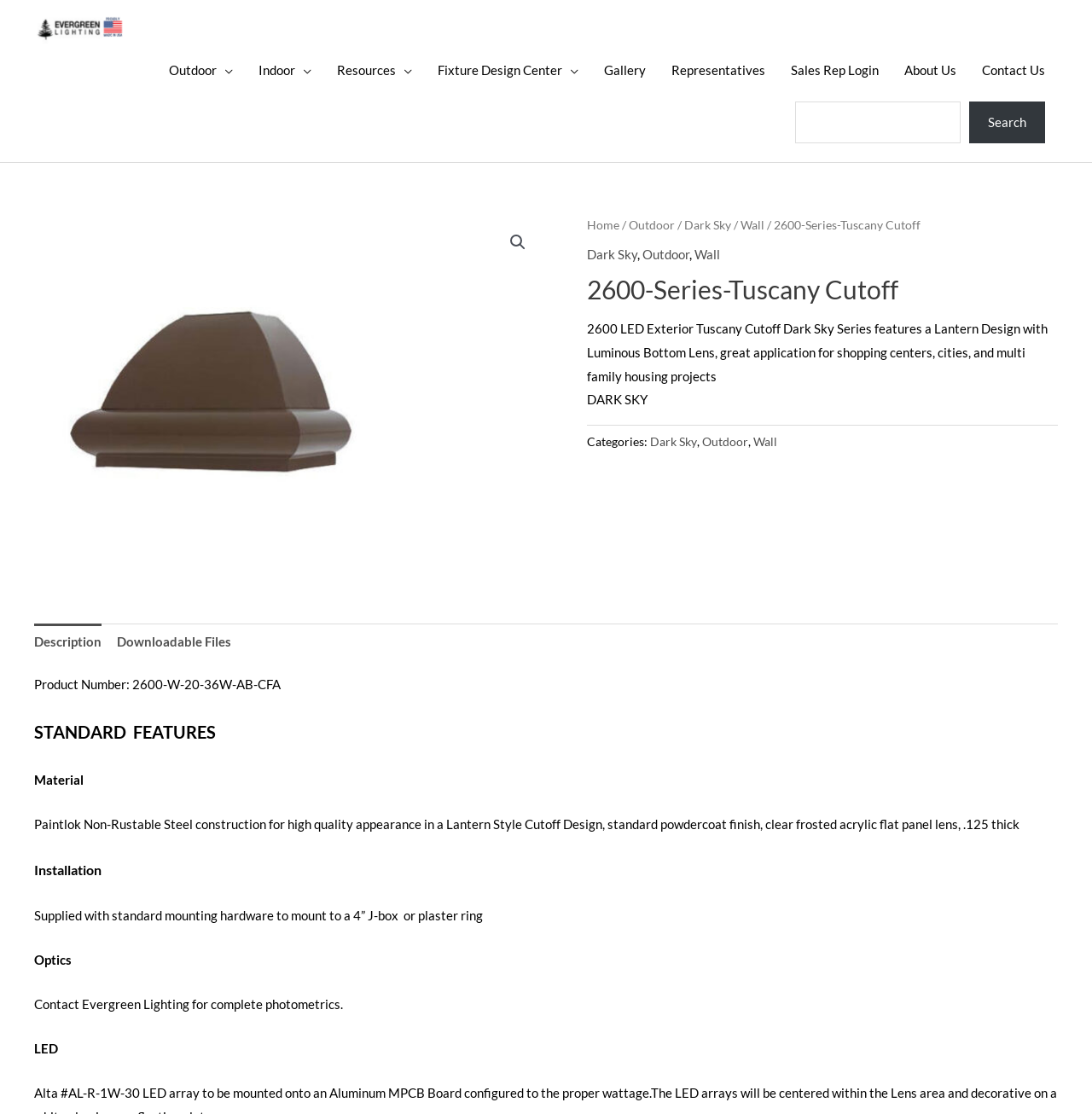Please find and report the bounding box coordinates of the element to click in order to perform the following action: "View product description". The coordinates should be expressed as four float numbers between 0 and 1, in the format [left, top, right, bottom].

[0.031, 0.56, 0.093, 0.593]